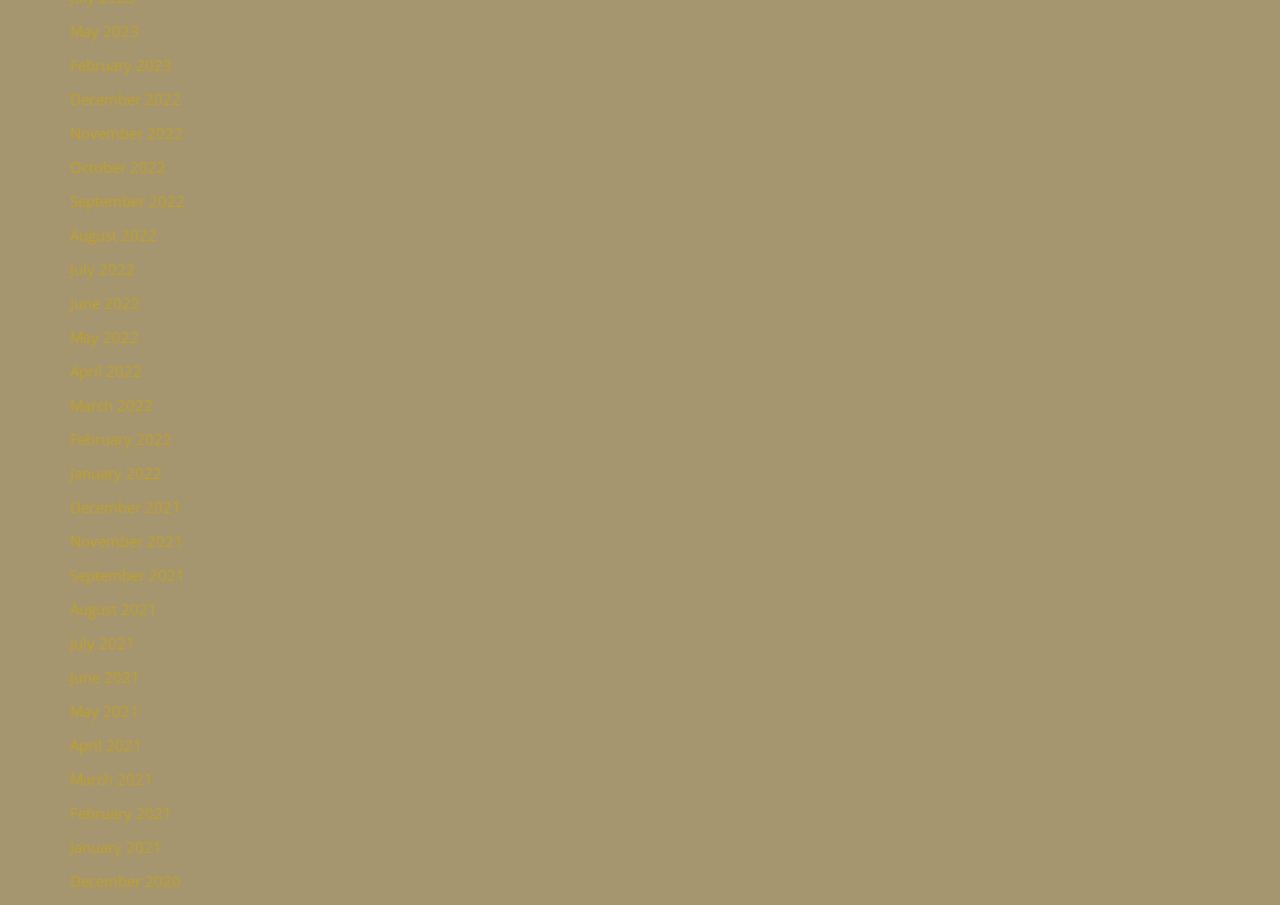How many years are represented in the list of months?
Answer the question using a single word or phrase, according to the image.

3